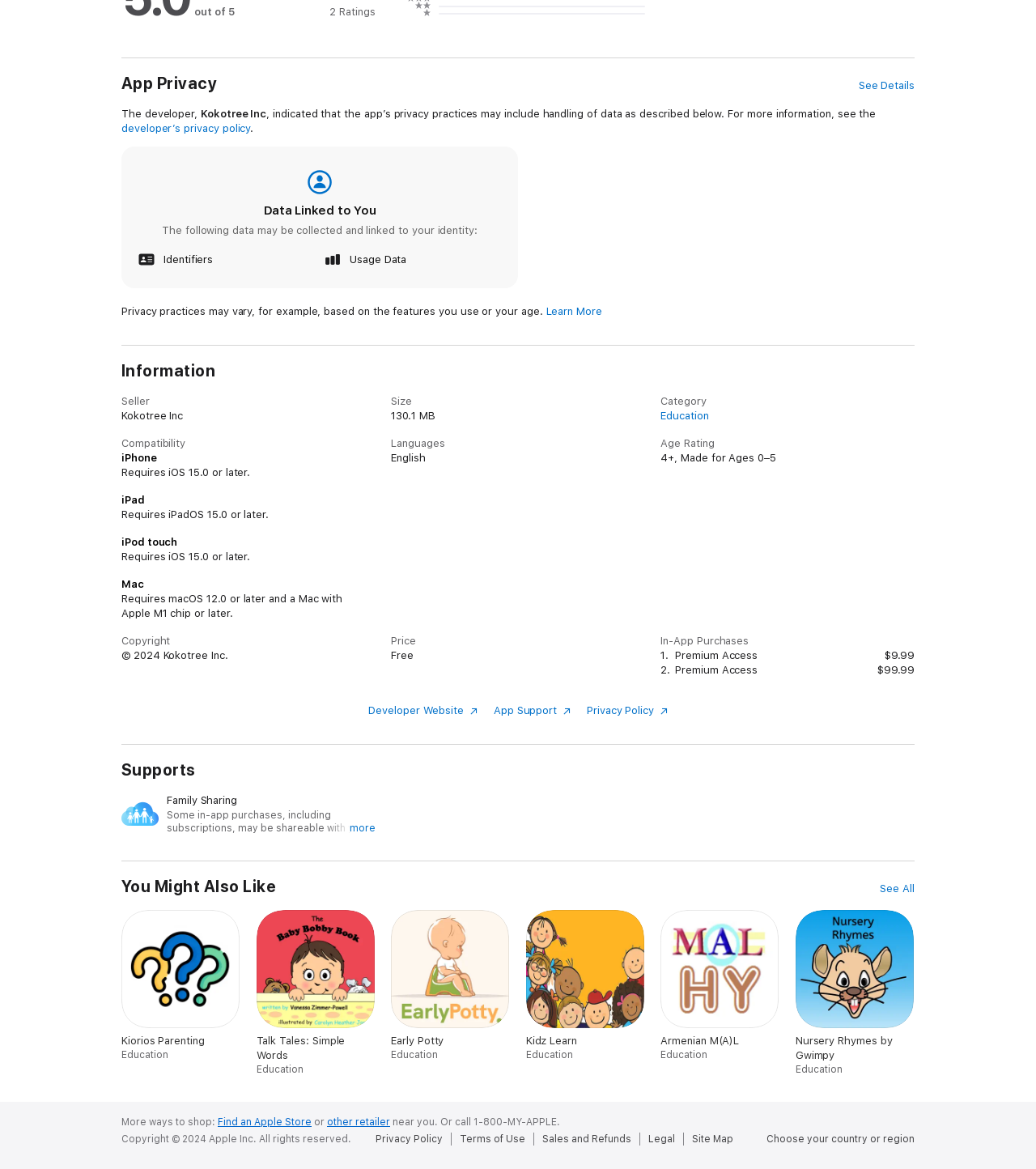Calculate the bounding box coordinates for the UI element based on the following description: "". Ensure the coordinates are four float numbers between 0 and 1, i.e., [left, top, right, bottom].

None